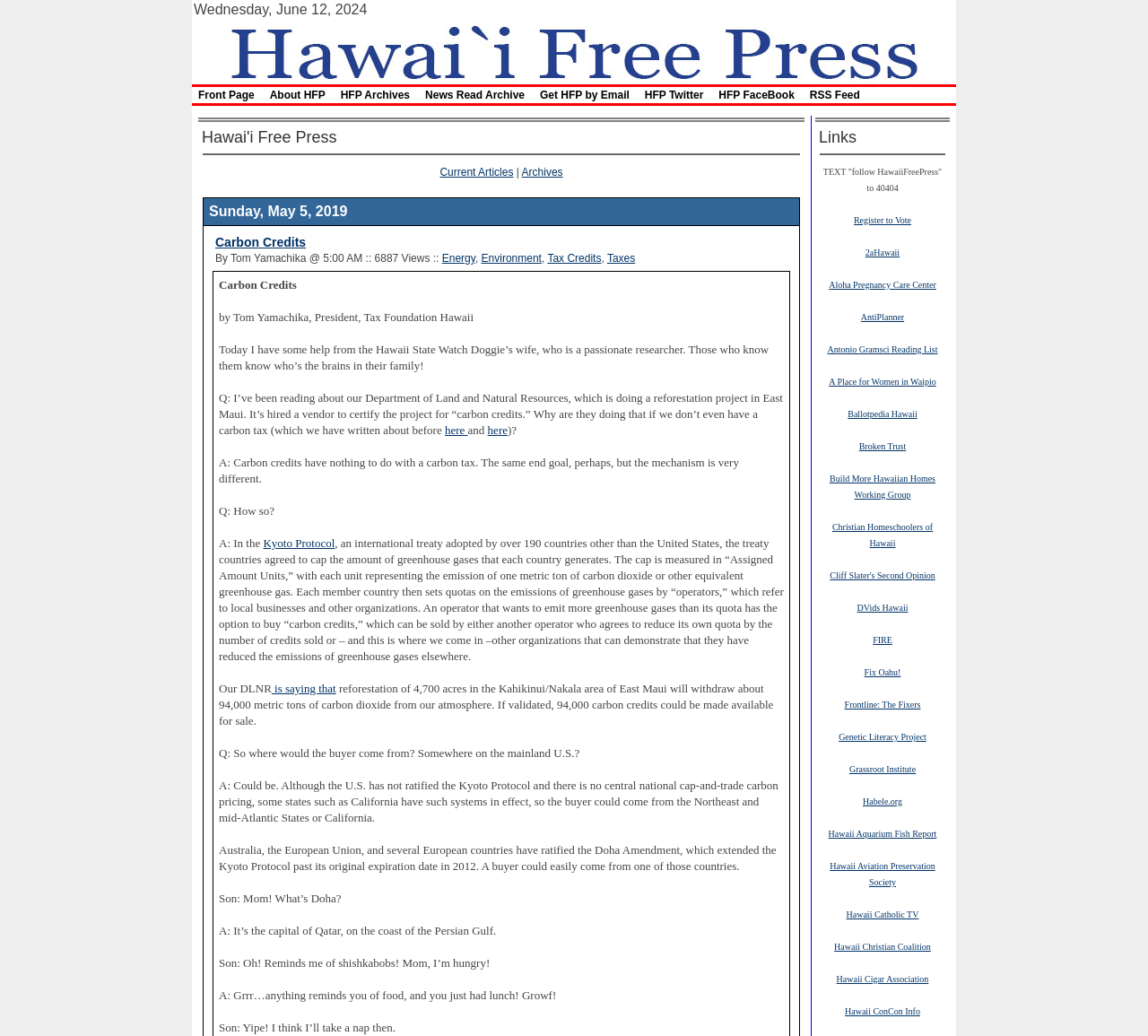Where is the reforestation project located?
Carefully analyze the image and provide a detailed answer to the question.

The article mentions that the reforestation project is located in the Kahikinui/Nakala area of East Maui, which will withdraw about 94,000 metric tons of carbon dioxide from the atmosphere.